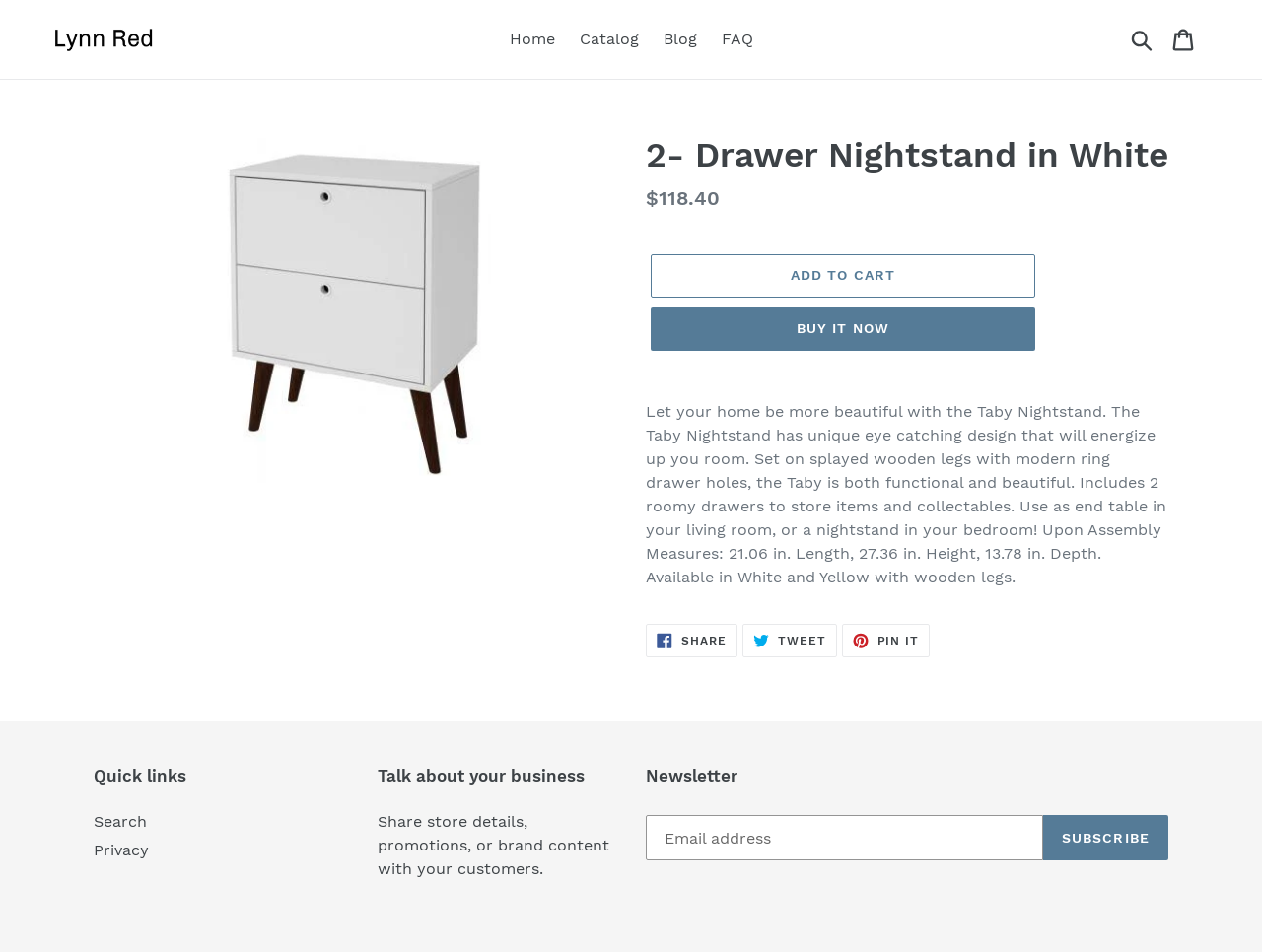Explain the webpage in detail, including its primary components.

This webpage is about a product, specifically a 2-drawer nightstand in white, from the Lynn Red brand. At the top, there is a navigation menu with links to "Home", "Catalog", "Blog", "FAQ", and a search button. On the right side of the navigation menu, there is a link to the shopping cart.

Below the navigation menu, there is a large image of the nightstand, taking up about a quarter of the page. Next to the image, there is a heading with the product name, followed by a description list with the regular price of $118.40.

Underneath the product information, there are two buttons: "Add to cart" and "BUY IT NOW". Below these buttons, there is a long paragraph describing the product's features, including its unique design, functionality, and dimensions.

On the right side of the page, there are social media links to share the product on Facebook, Twitter, and Pinterest. At the bottom of the page, there are quick links to "Search", "Privacy", and a section to subscribe to a newsletter.